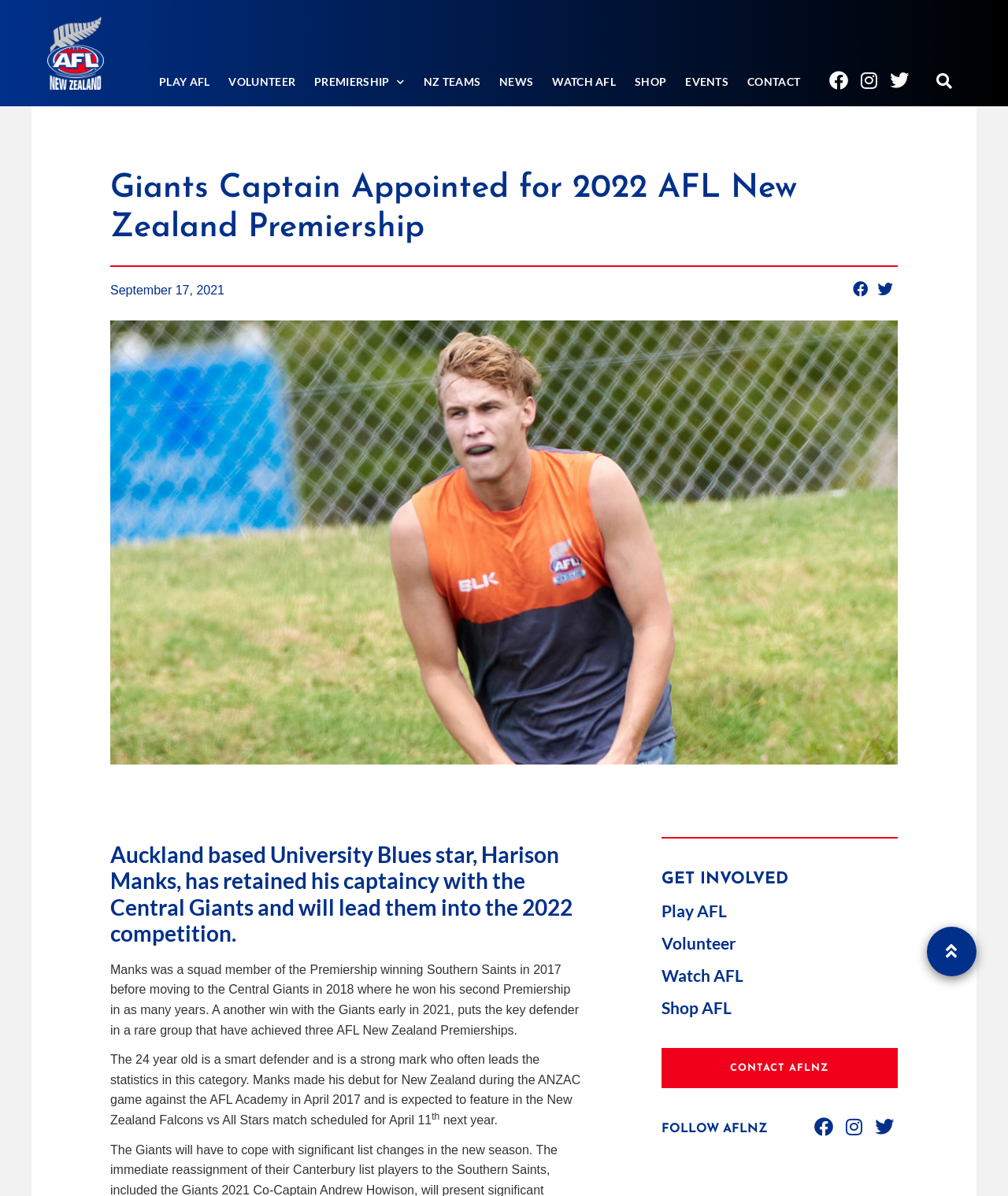Identify the bounding box coordinates for the region to click in order to carry out this instruction: "Follow AFLNZ on Twitter". Provide the coordinates using four float numbers between 0 and 1, formatted as [left, top, right, bottom].

[0.864, 0.931, 0.891, 0.953]